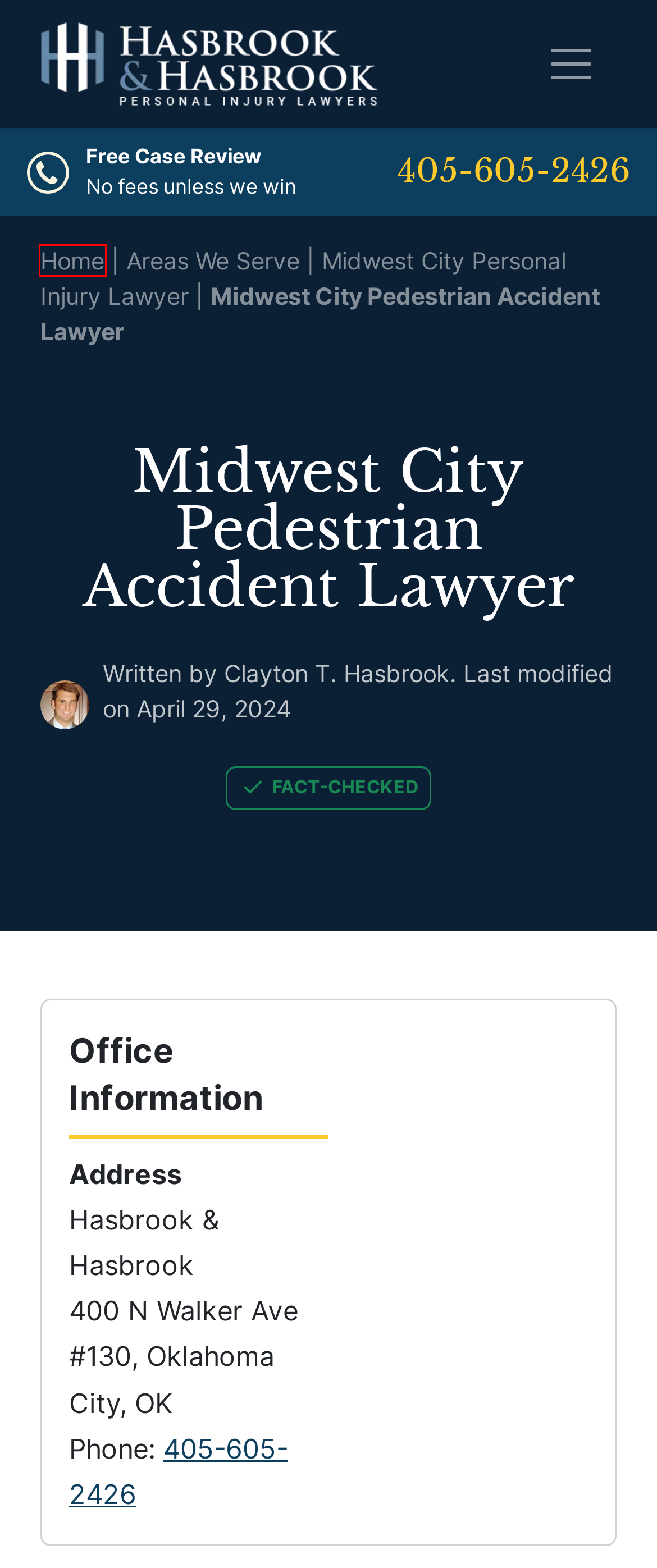You’re provided with a screenshot of a webpage that has a red bounding box around an element. Choose the best matching webpage description for the new page after clicking the element in the red box. The options are:
A. Oklahoma City Dog Bite Lawyer | Hasbrook & Hasbrook
B. Your Personal Injury Attorneys | Hasbrook & Hasbrook
C. Oklahoma City Car Accident Lawyer
D. Areas We Serve | Hasbrook & Hasbrook
E. Privacy Policy | Hasbrook & Hasbrook
F. How Oklahoma's Good Samaritan Law Applies to Car Accident Cases | Hasbrook & Hasbrook
G. Norman Personal Injury Lawyer | Hasbrook & Hasbrook
H. Oklahoma City Personal Injury Attorney | Hasbrook Law

H